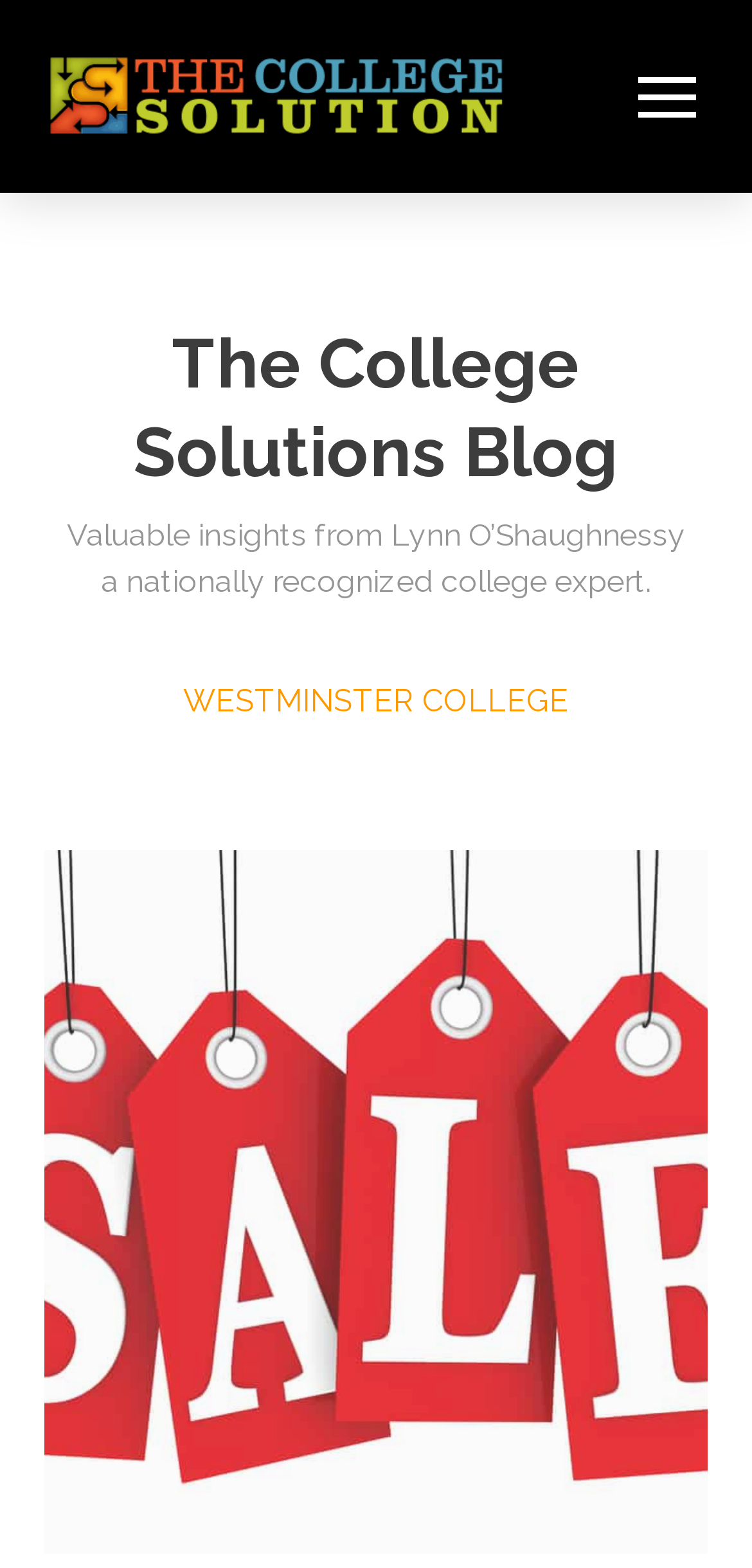Who is the author of the blog?
Refer to the image and give a detailed response to the question.

I found the answer by looking at the StaticText element with the content 'Valuable insights from Lynn O’Shaughnessy' located at [0.089, 0.329, 0.911, 0.353].